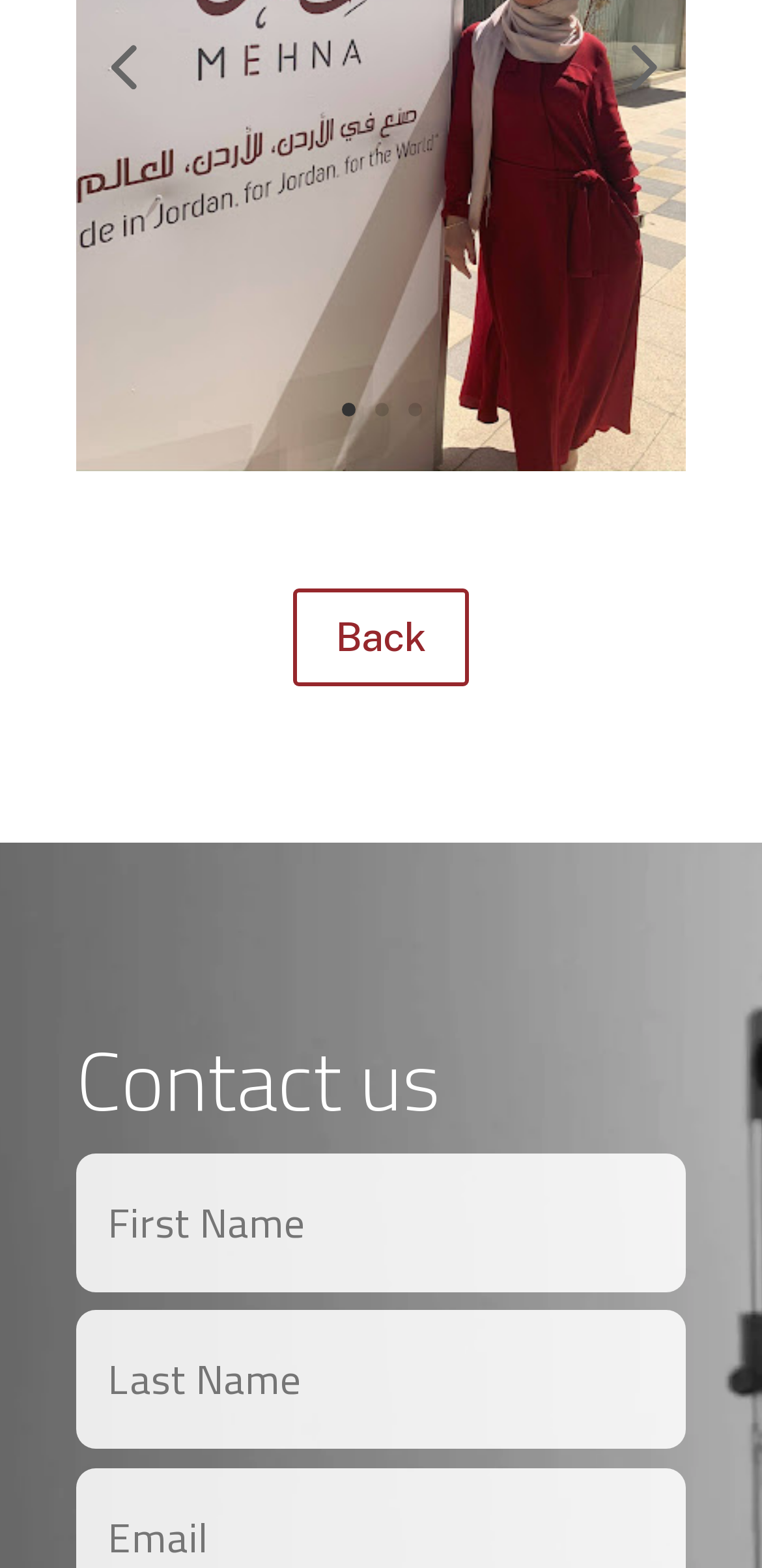Please give a succinct answer to the question in one word or phrase:
What is the name of the link on the top-left corner?

mehna